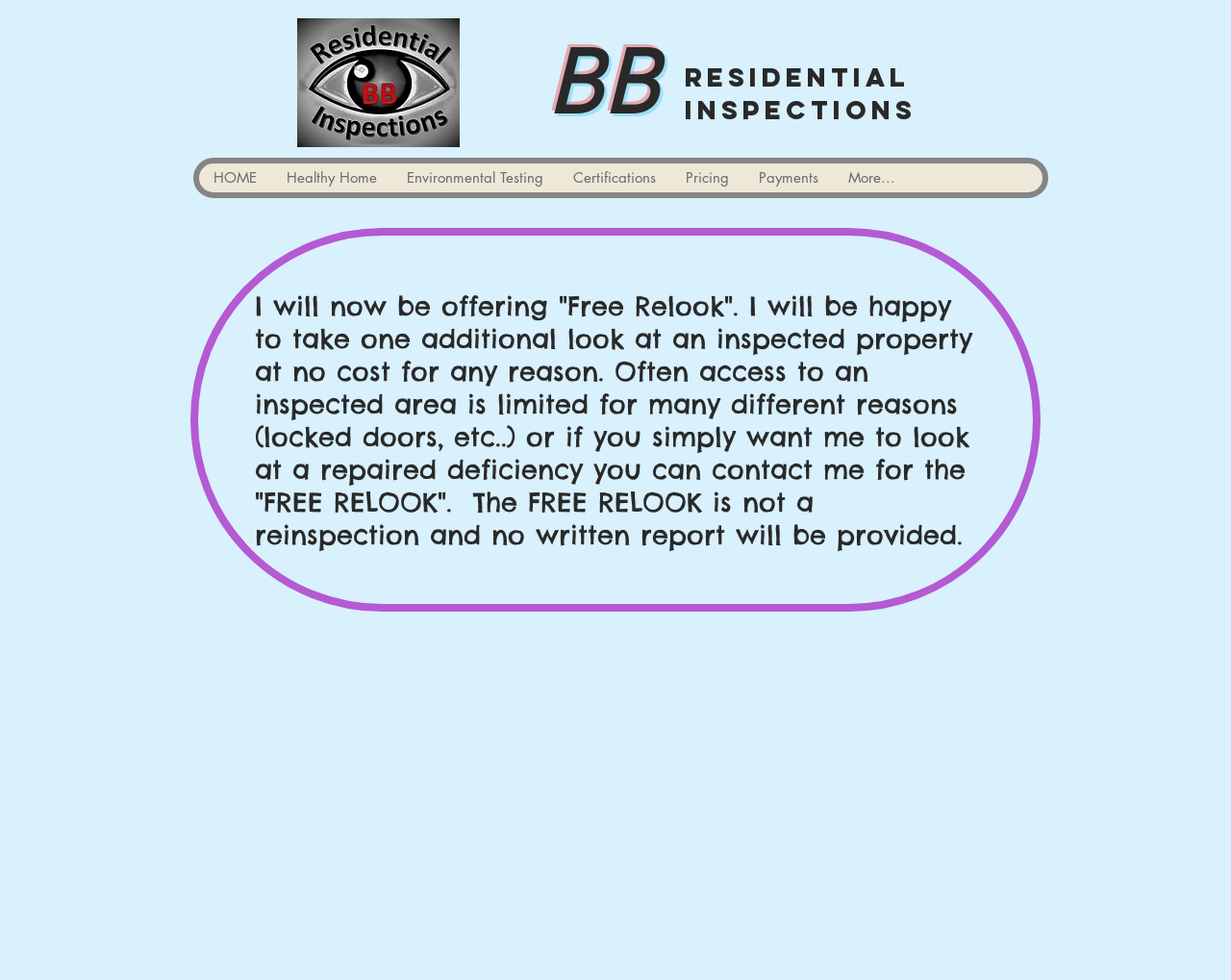For the following element description, predict the bounding box coordinates in the format (top-left x, top-left y, bottom-right x, bottom-right y). All values should be floating point numbers between 0 and 1. Description: Pricing

[0.545, 0.167, 0.604, 0.196]